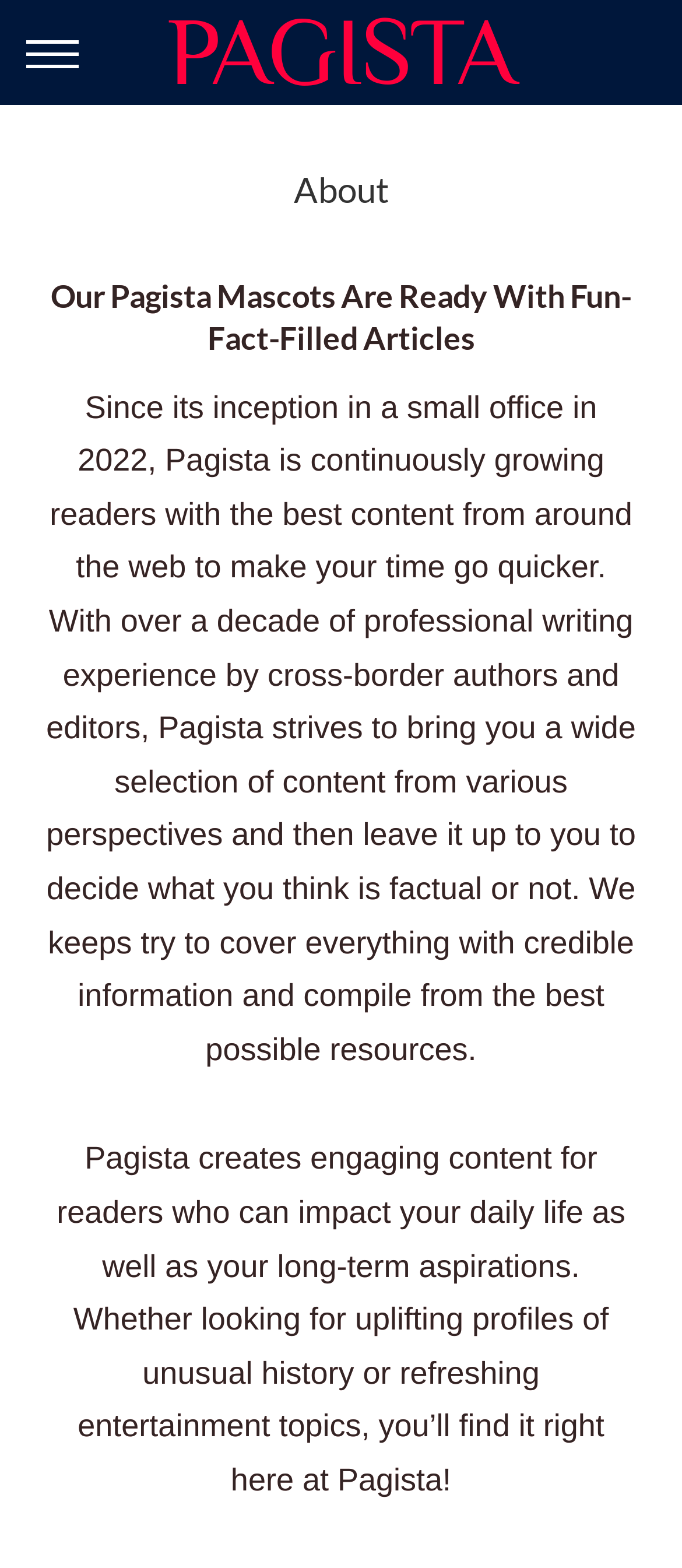Using the provided element description "Pagista", determine the bounding box coordinates of the UI element.

[0.246, 0.0, 0.754, 0.067]